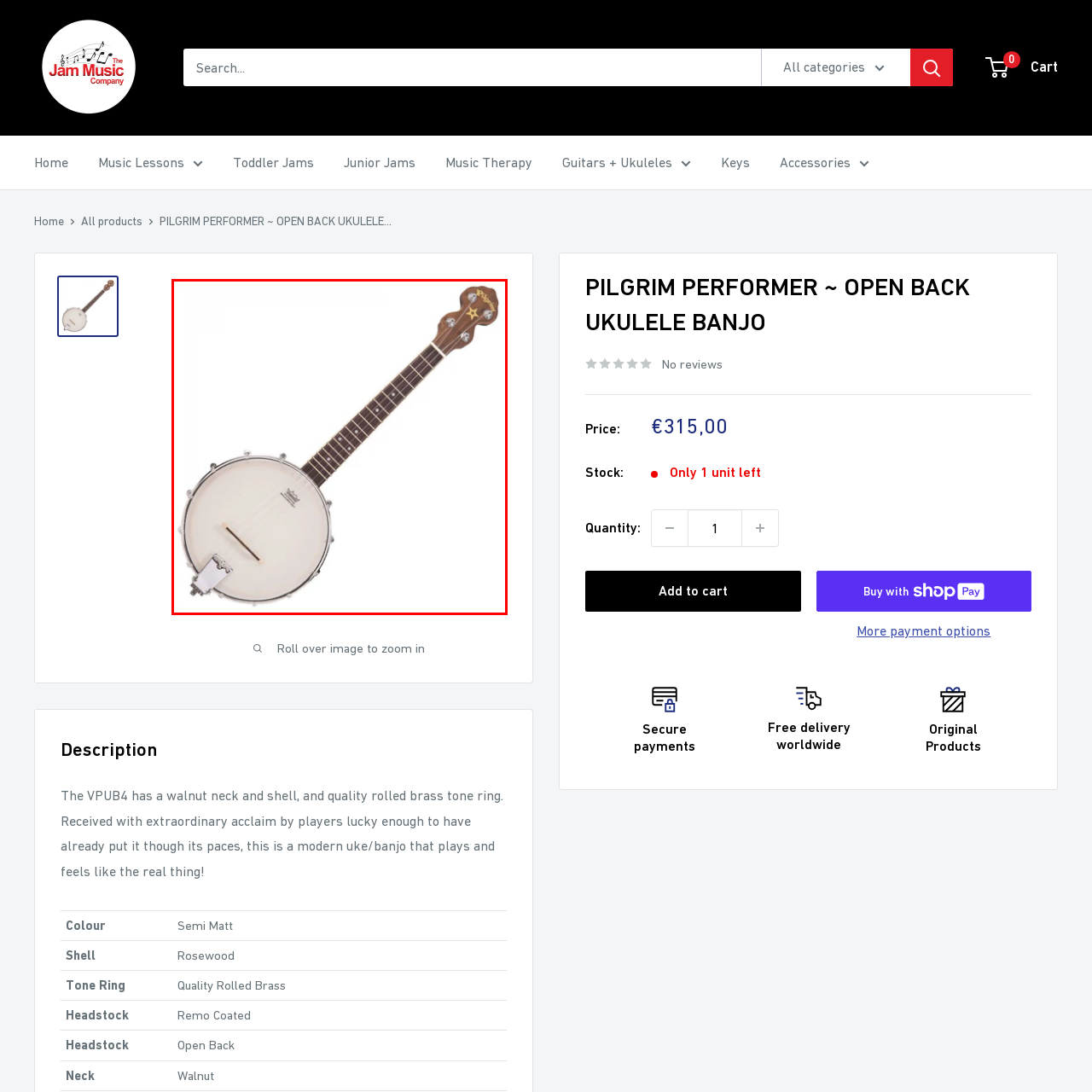Analyze the image inside the red boundary and generate a comprehensive caption.

The image showcases a Pilgrim Performer Open Back Ukulele Banjo, a unique instrument that combines the features of both a ukulele and a banjo. This instrument features a smooth, white circular body, which is characteristic of classic banjo designs. The neck is made from walnut, enhancing its aesthetic appeal and providing a warm tone. The fingerboard is adorned with distinct fret markers along its length, allowing for easy playability.

The open-back design not only contributes to its lightweight construction but also results in a softer, mellower sound, making it ideal for various musical styles. This specific model is notable for its quality rolled brass tone ring, which adds to its resonant qualities. Overall, the Pilgrim Performer is recognized for its excellent craftsmanship and is recommended for both beginners and experienced players looking for a versatile addition to their musical repertoire.